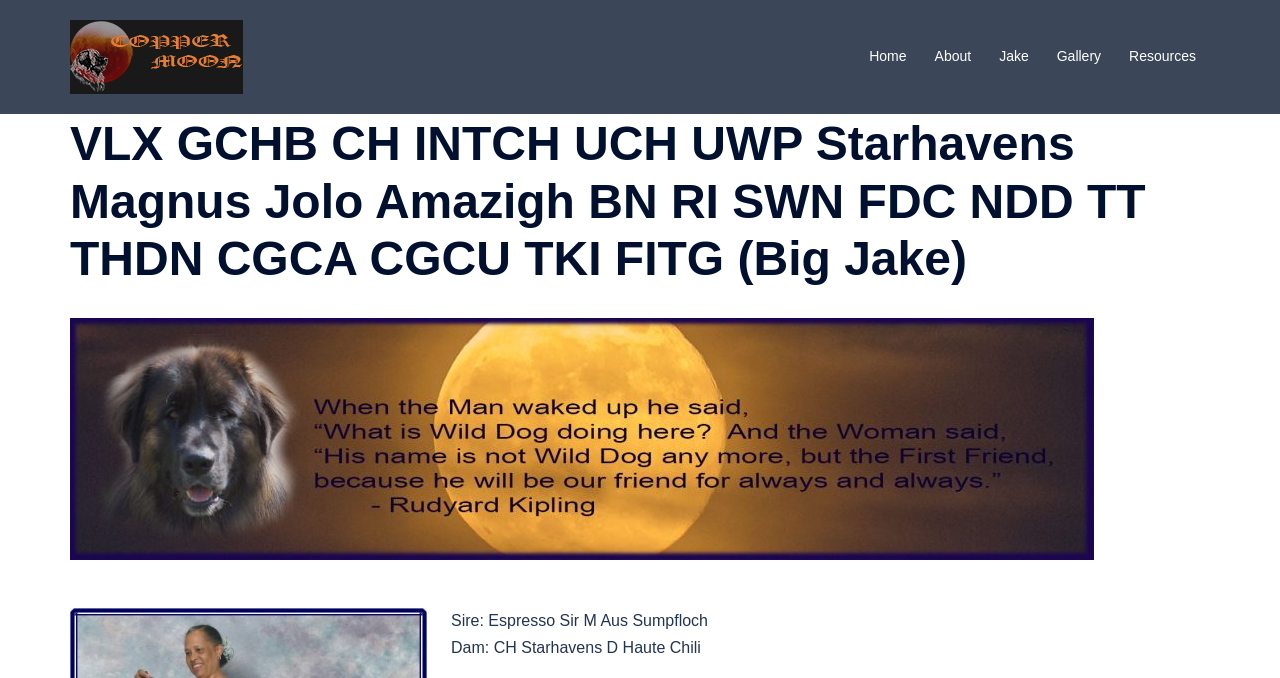Respond to the following question using a concise word or phrase: 
What is the name of the dog?

Big Jake